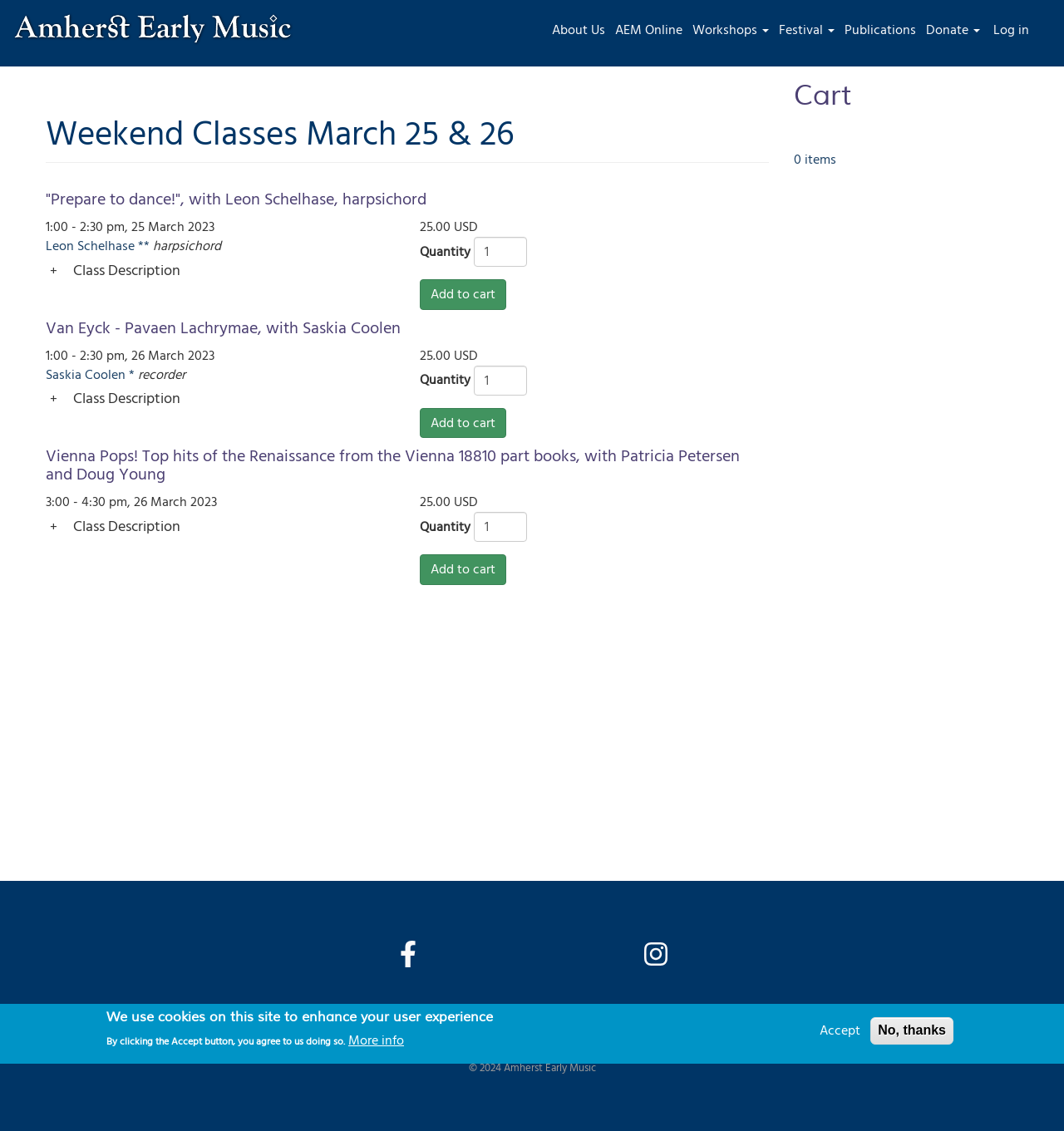Please give a succinct answer to the question in one word or phrase:
What is the text of the first link in the main navigation?

About Us